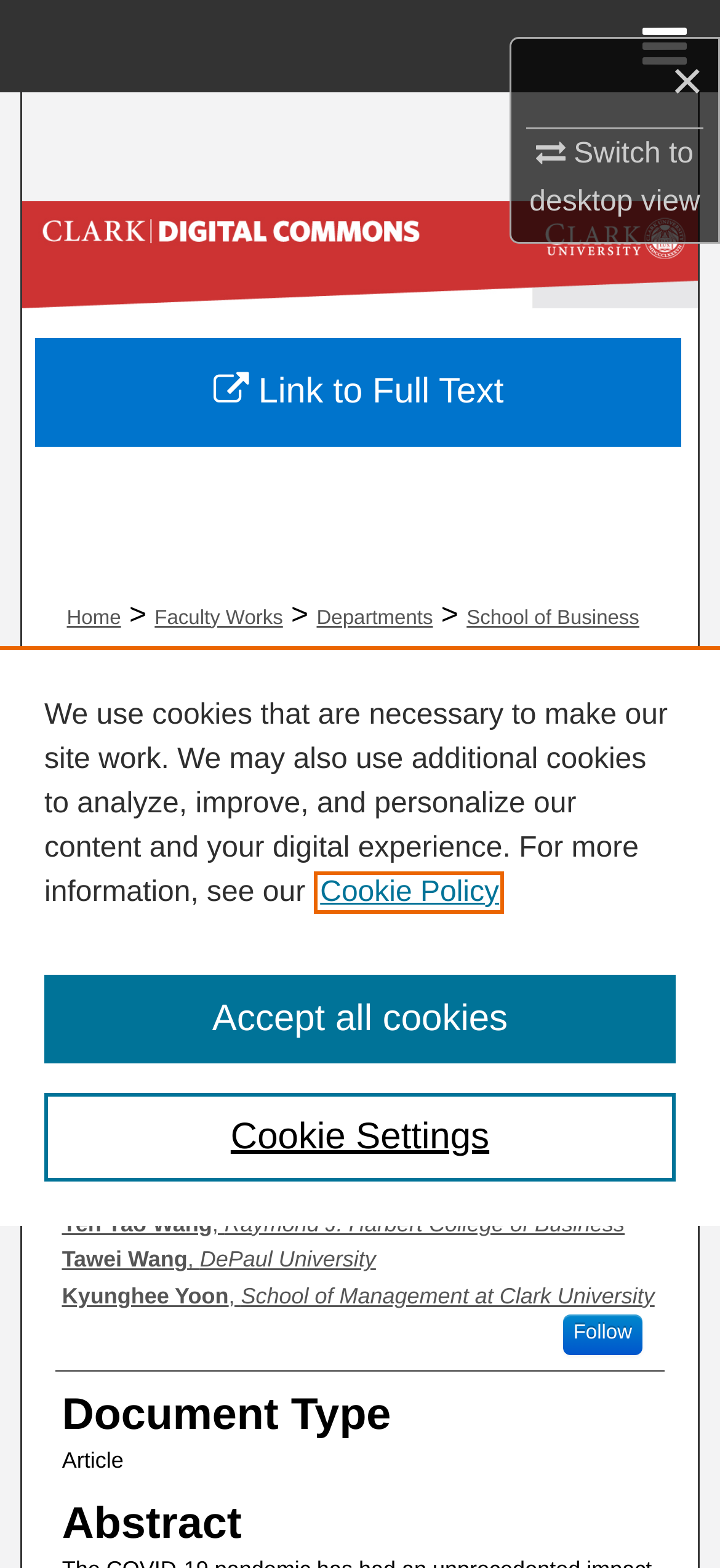Please examine the image and answer the question with a detailed explanation:
What is the name of the school?

I found the answer by looking at the heading element 'SCHOOL OF BUSINESS' and its corresponding link element, which indicates the name of the school.